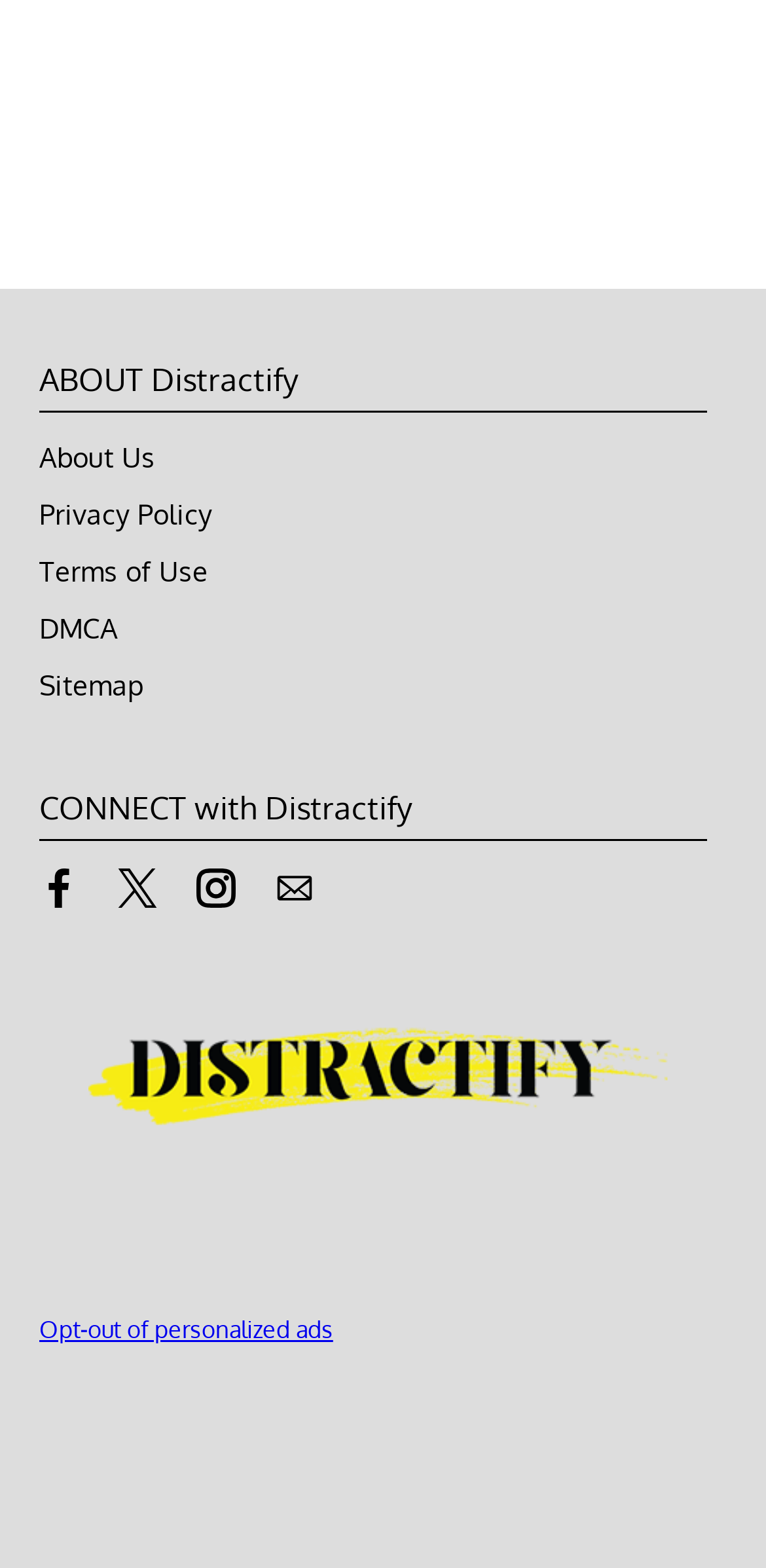Specify the bounding box coordinates of the element's area that should be clicked to execute the given instruction: "View about us page". The coordinates should be four float numbers between 0 and 1, i.e., [left, top, right, bottom].

[0.051, 0.281, 0.203, 0.302]